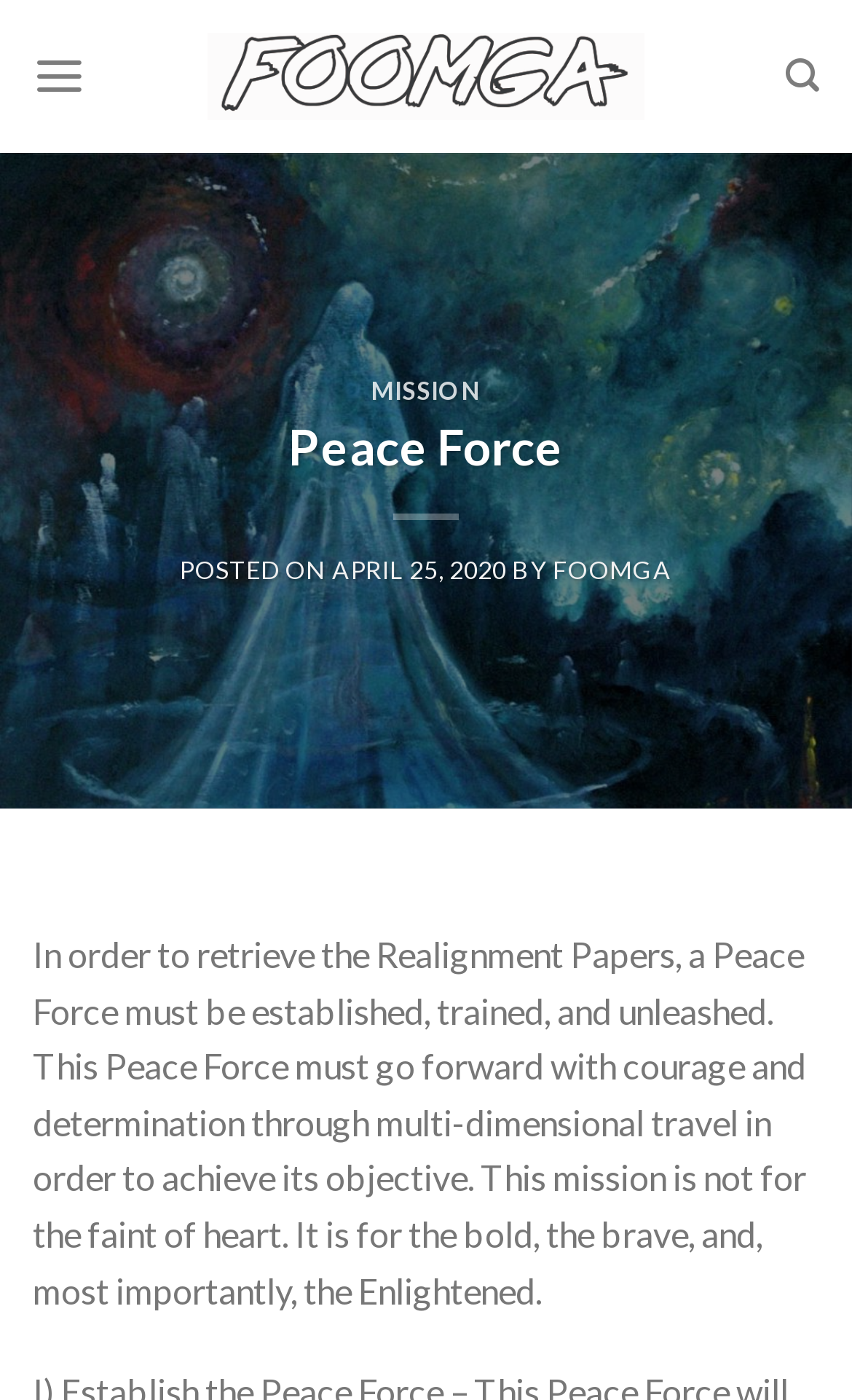What is the date posted on the article?
Based on the image, answer the question with a single word or brief phrase.

APRIL 25, 2020